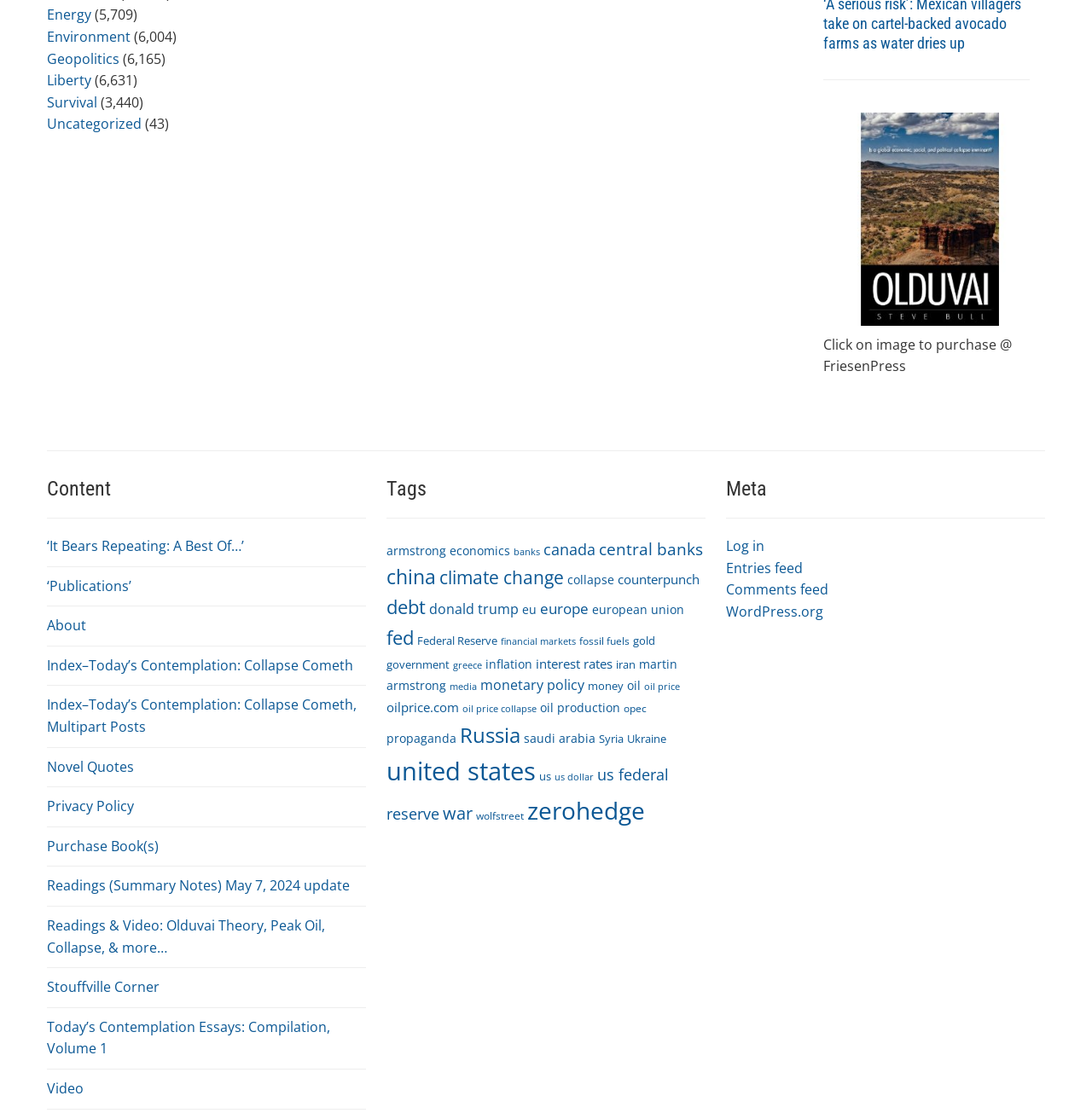Please provide a brief answer to the question using only one word or phrase: 
What is the last link under the 'Content' heading?

Video